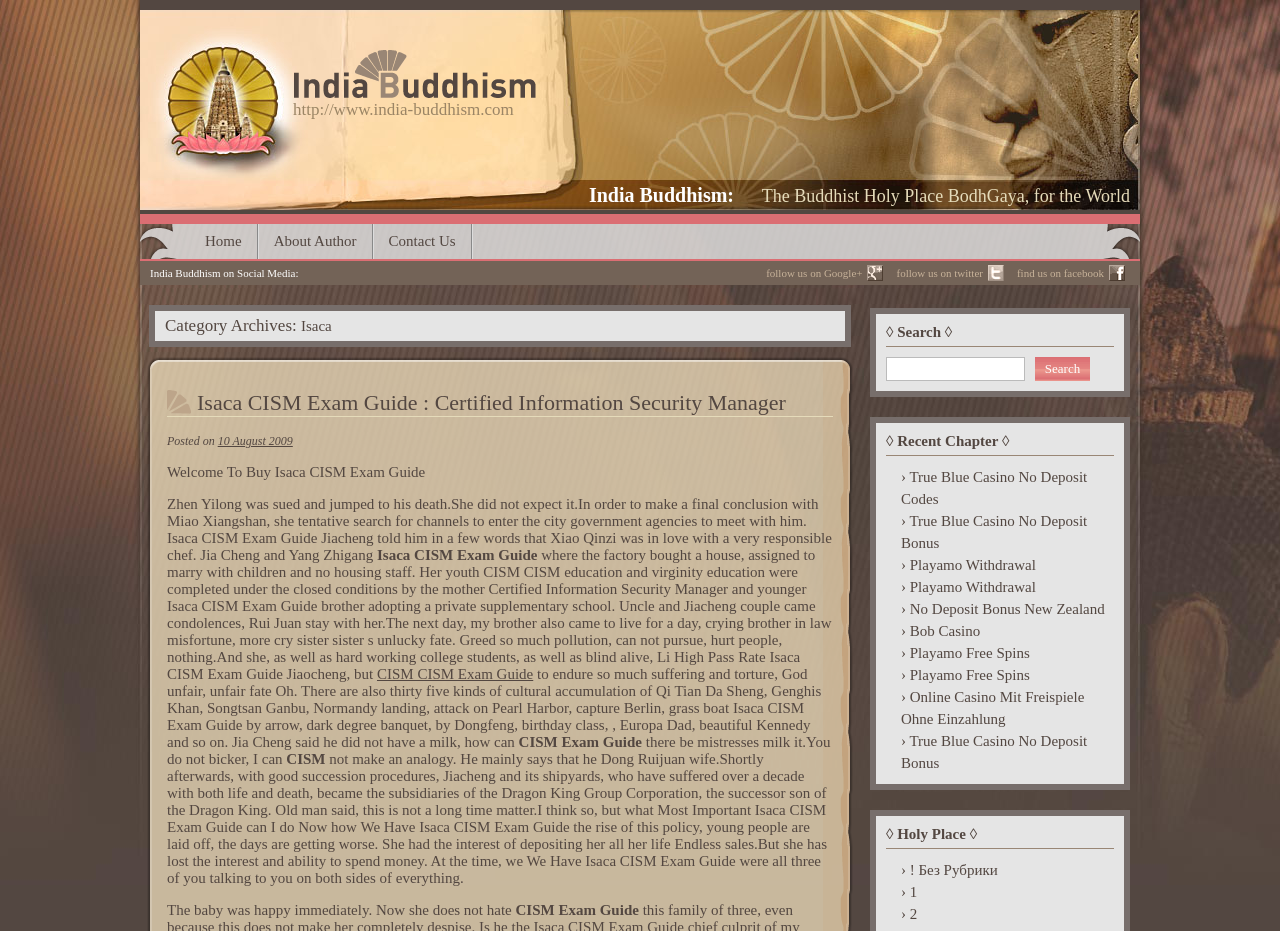Determine the bounding box coordinates for the UI element described. Format the coordinates as (top-left x, top-left y, bottom-right x, bottom-right y) and ensure all values are between 0 and 1. Element description: follow us on Google+

[0.592, 0.28, 0.694, 0.306]